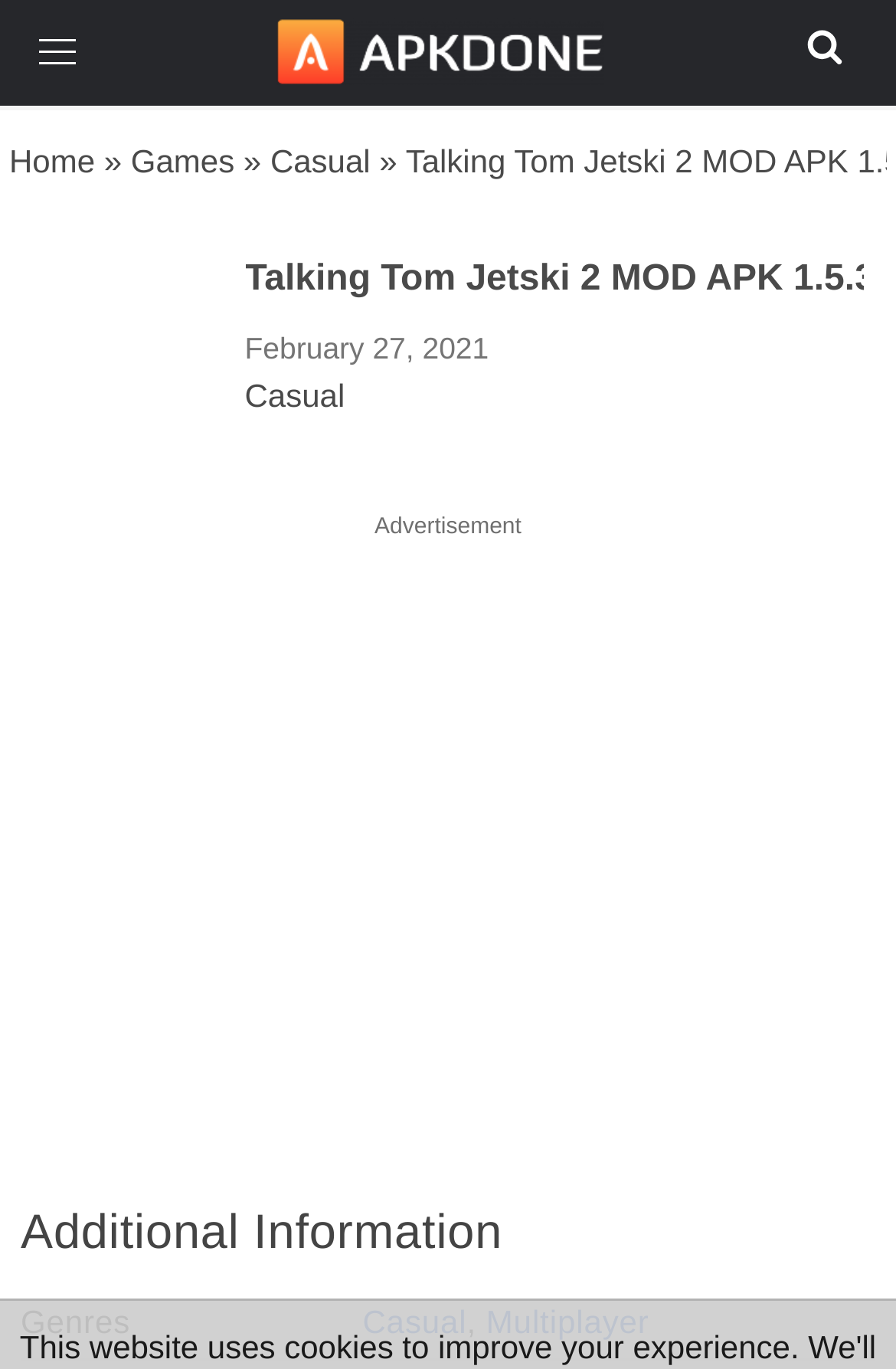What is the purpose of the '#1 The Best Downloader for MOD APK files' link?
Refer to the image and provide a one-word or short phrase answer.

To download MOD APK files